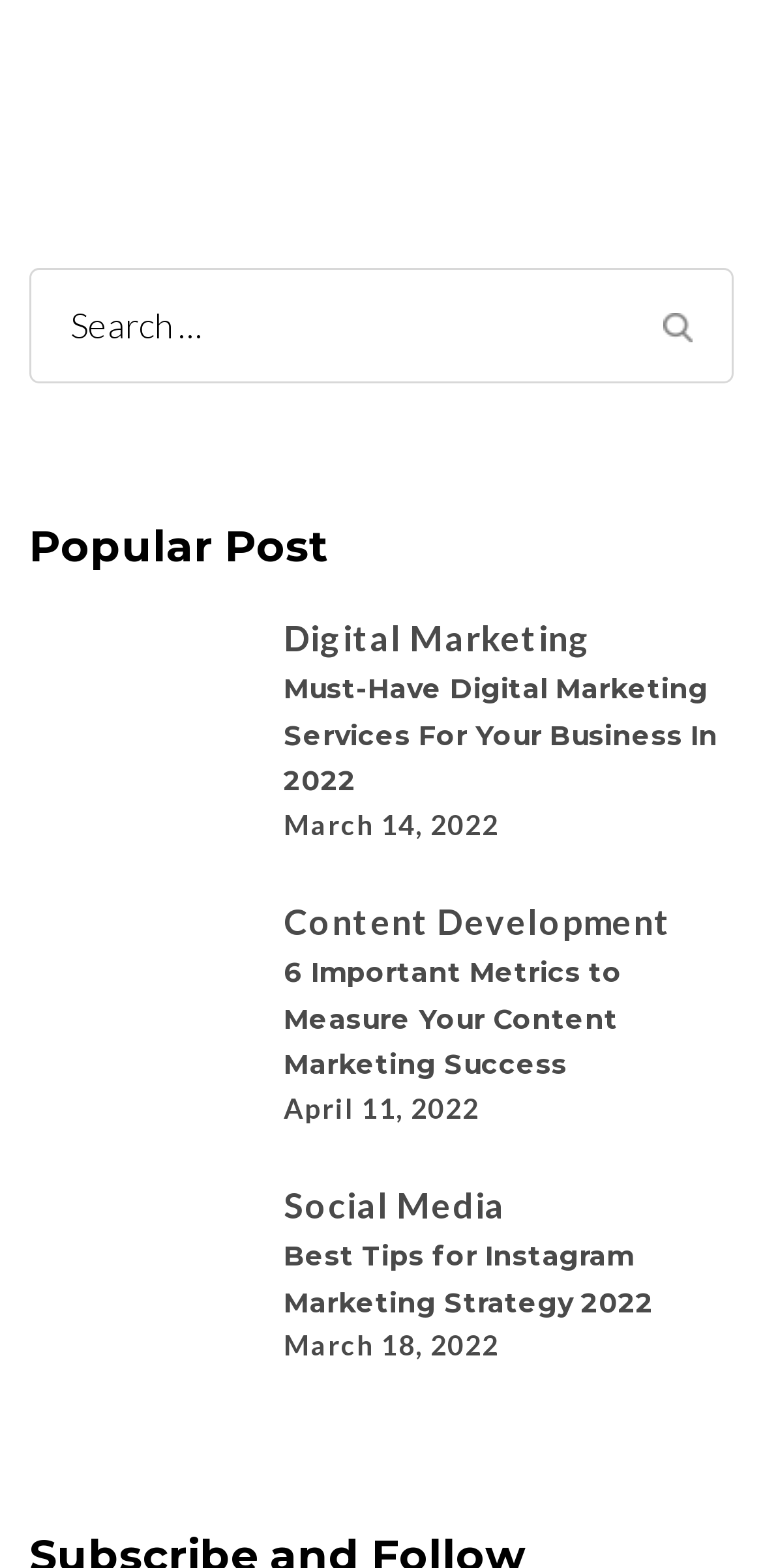Locate the bounding box coordinates of the clickable region to complete the following instruction: "View popular post about digital marketing."

[0.038, 0.389, 0.321, 0.526]